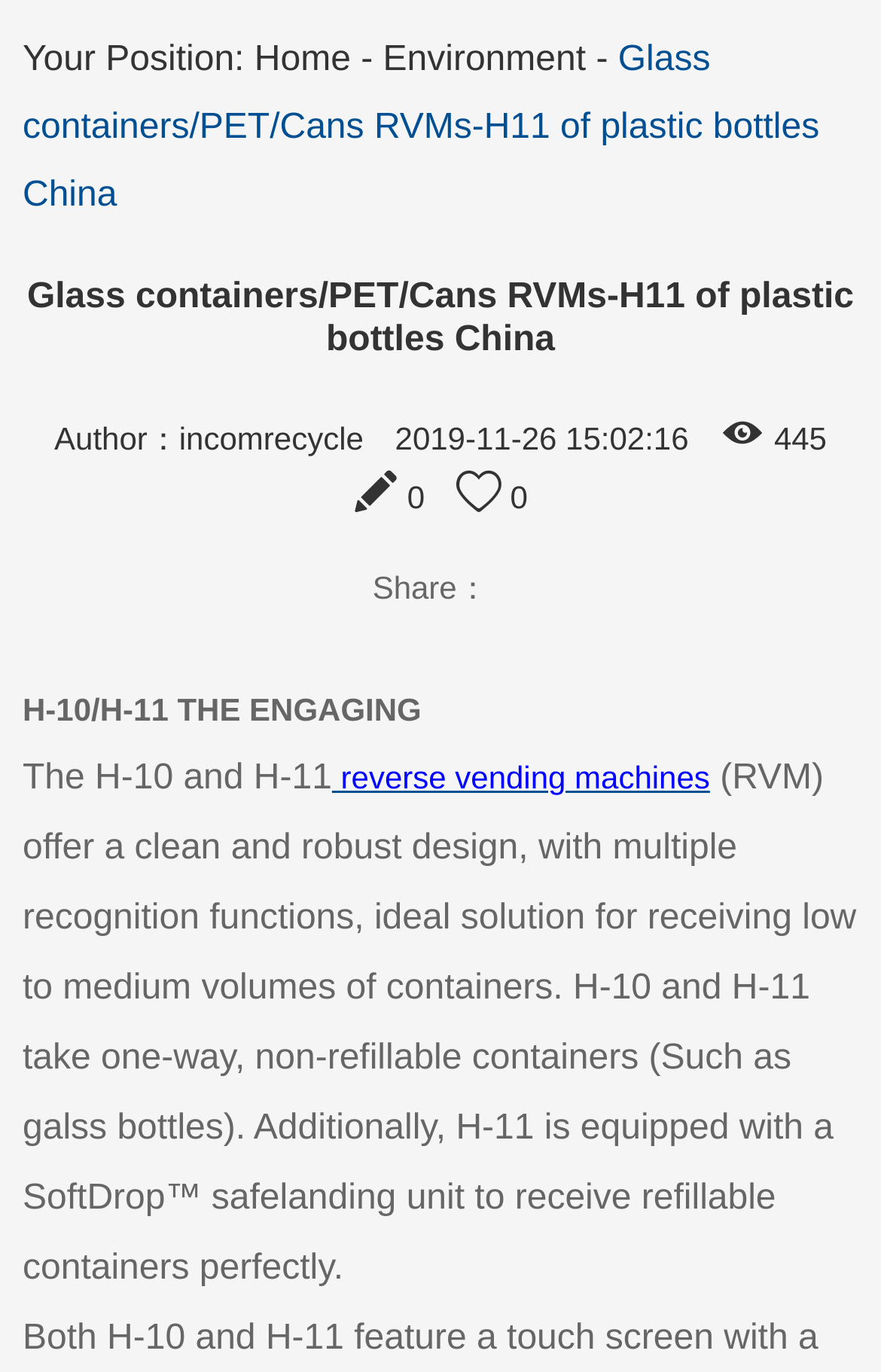Identify the bounding box for the given UI element using the description provided. Coordinates should be in the format (top-left x, top-left y, bottom-right x, bottom-right y) and must be between 0 and 1. Here is the description: parent_node: 0

[0.401, 0.35, 0.462, 0.376]